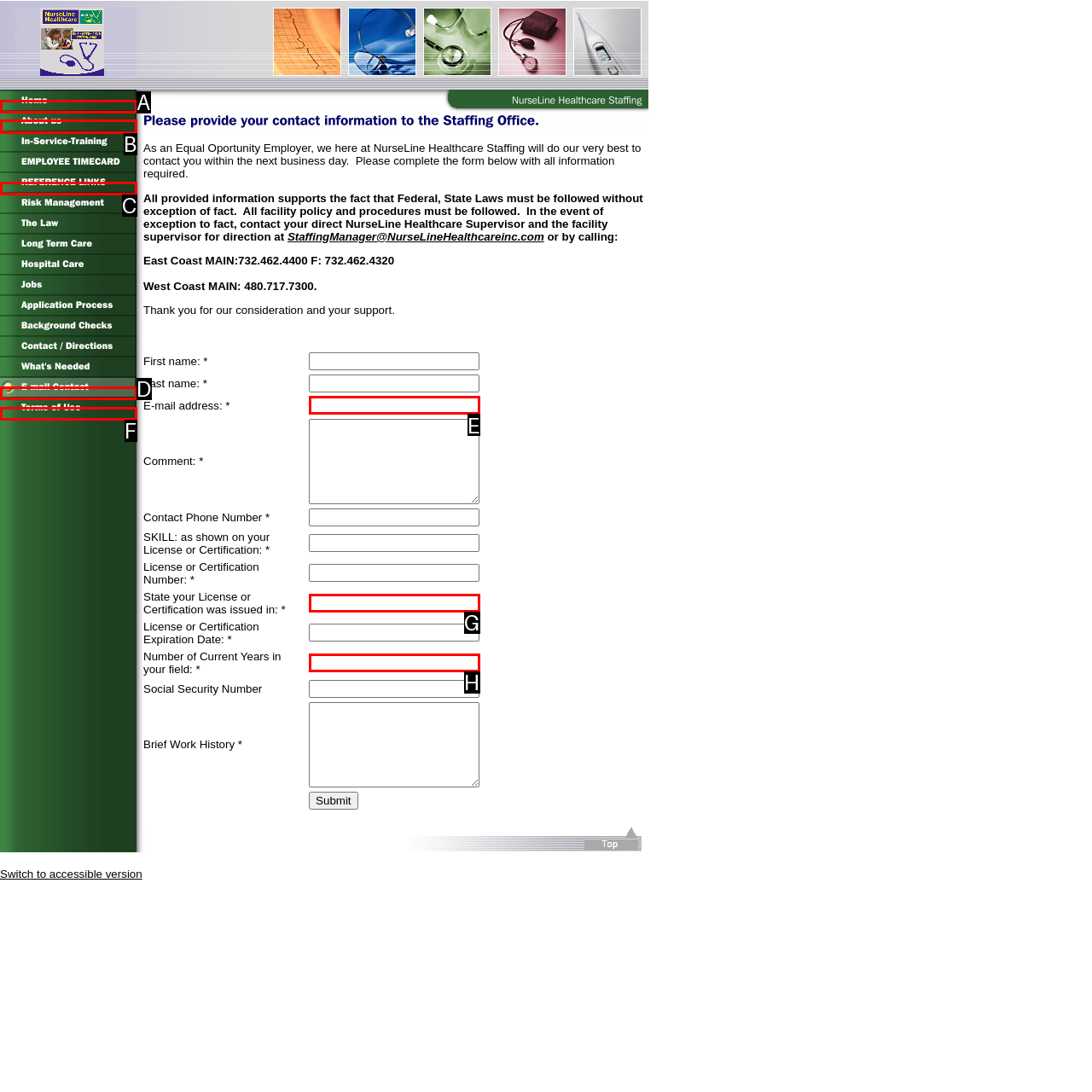Tell me which option I should click to complete the following task: View About us Answer with the option's letter from the given choices directly.

B